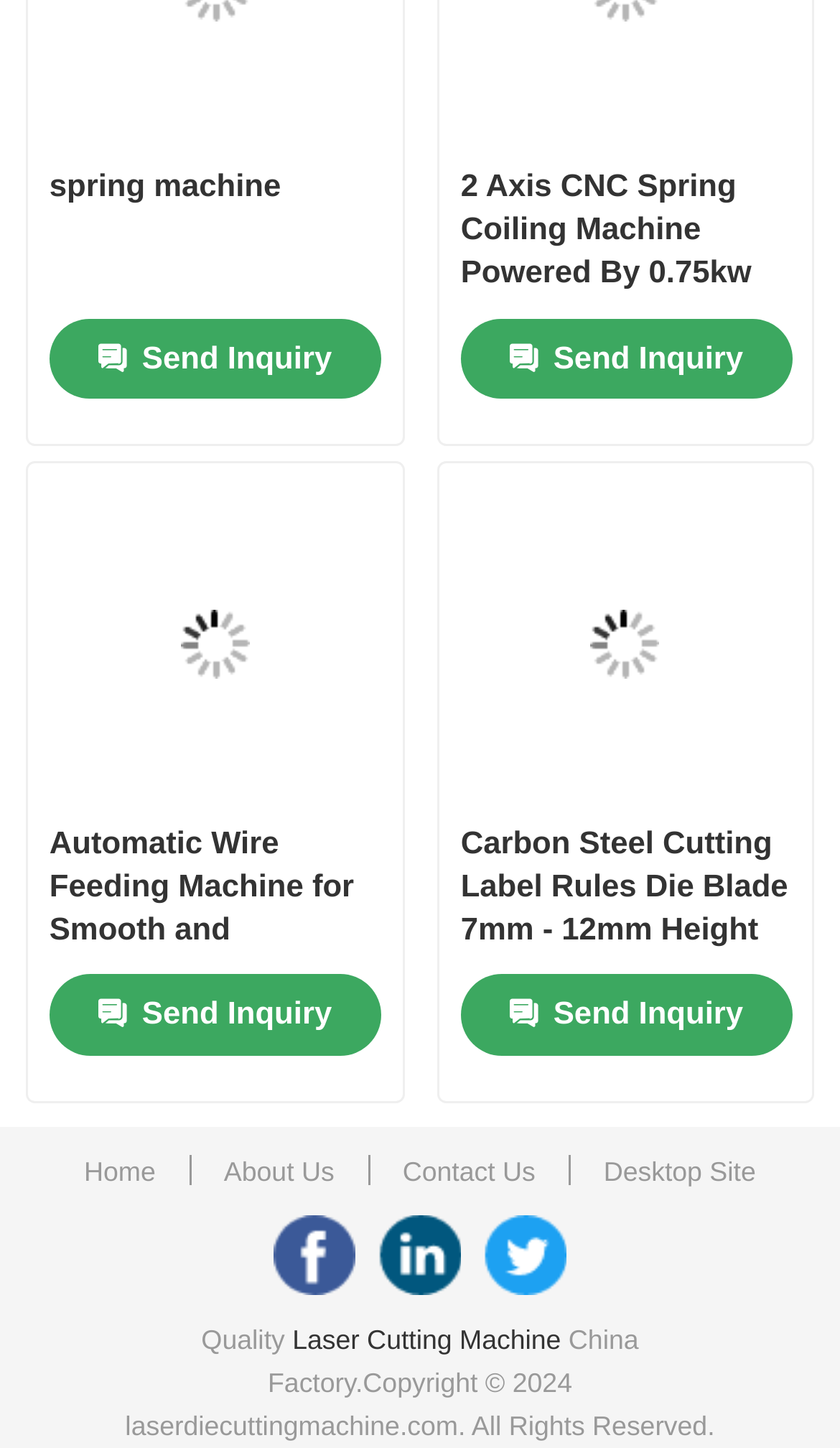Examine the screenshot and answer the question in as much detail as possible: How many navigation links are at the top?

I counted the number of links at the top of the webpage, starting from 'Home' to 'Videos', and found 9 navigation links.